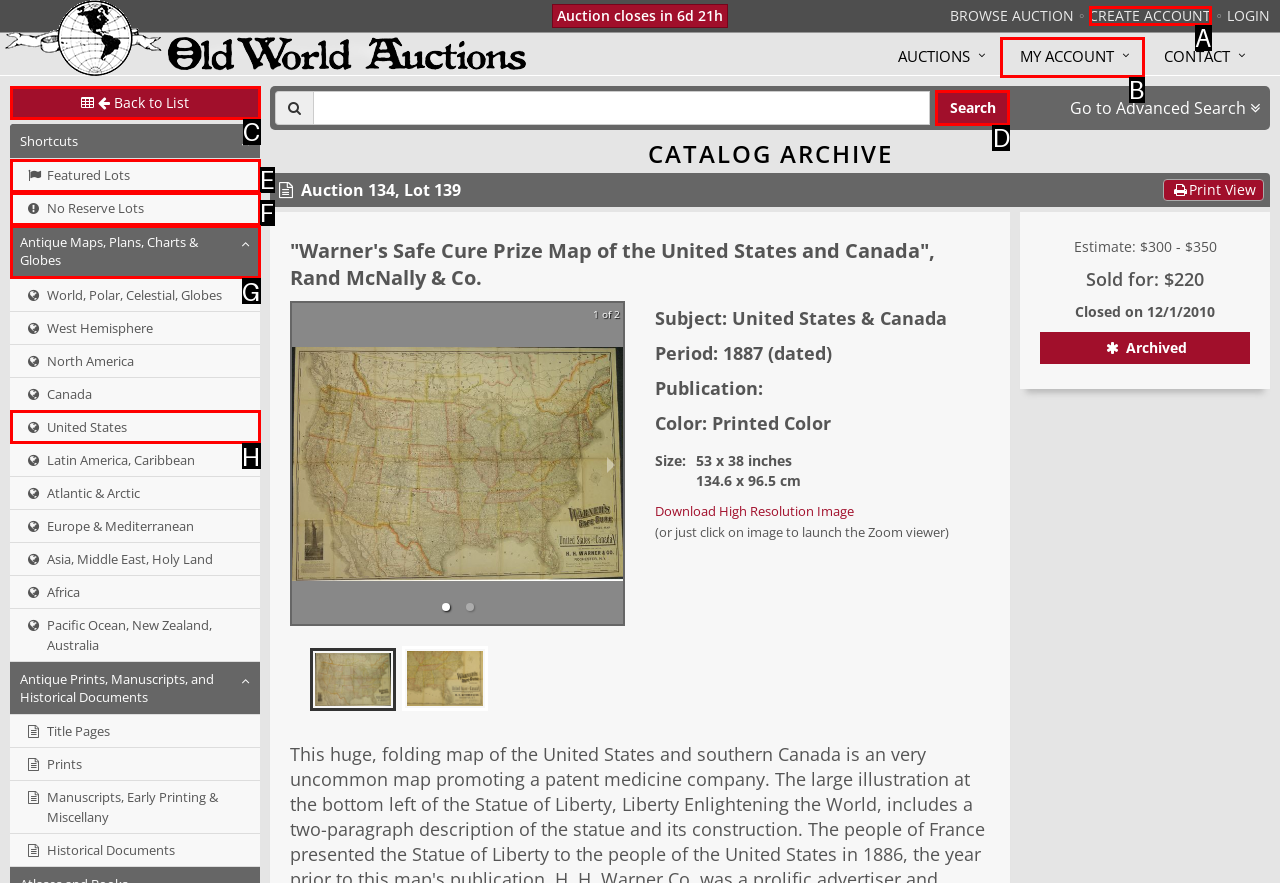Identify the appropriate choice to fulfill this task: Enter a comment
Respond with the letter corresponding to the correct option.

None